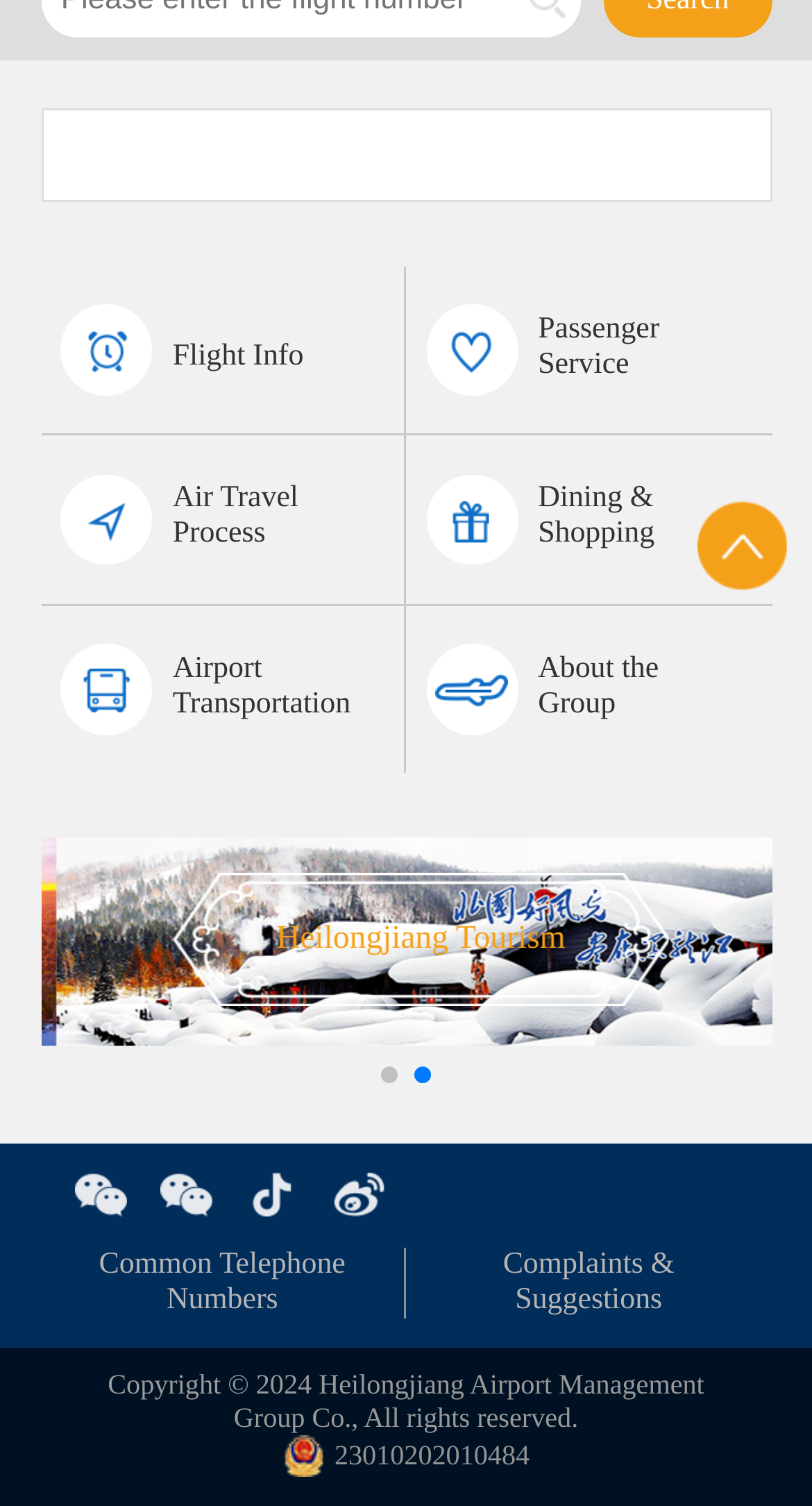Using the webpage screenshot, find the UI element described by 23010202010484. Provide the bounding box coordinates in the format (top-left x, top-left y, bottom-right x, bottom-right y), ensuring all values are floating point numbers between 0 and 1.

[0.348, 0.953, 0.652, 0.981]